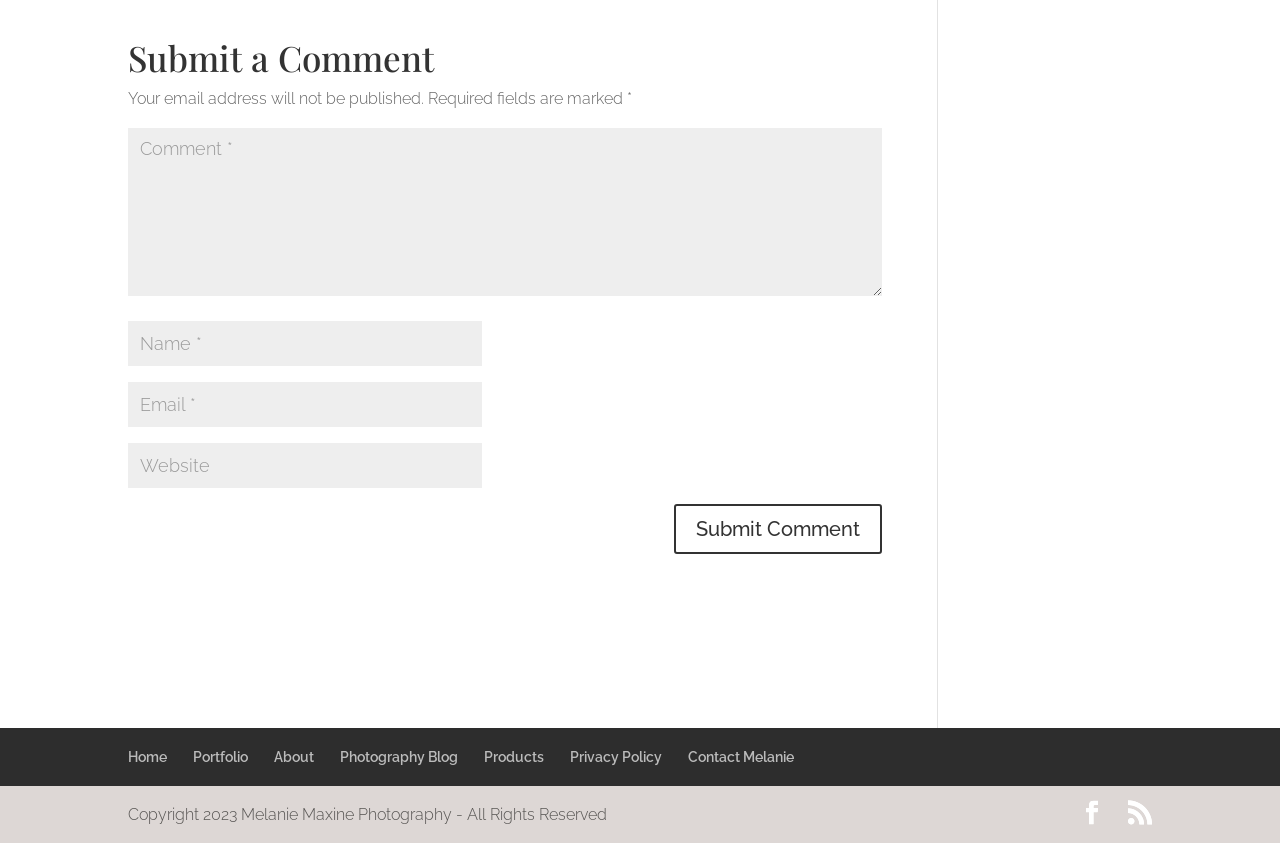Please specify the bounding box coordinates of the clickable region necessary for completing the following instruction: "Go to home page". The coordinates must consist of four float numbers between 0 and 1, i.e., [left, top, right, bottom].

[0.1, 0.888, 0.13, 0.907]